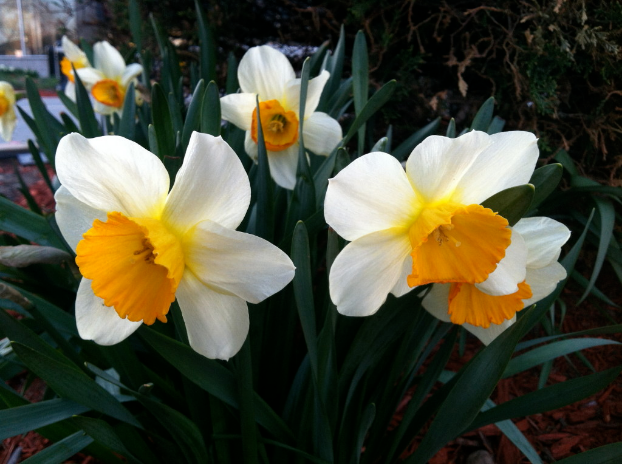Are there typical garden pests present?
Look at the image and respond with a one-word or short phrase answer.

No